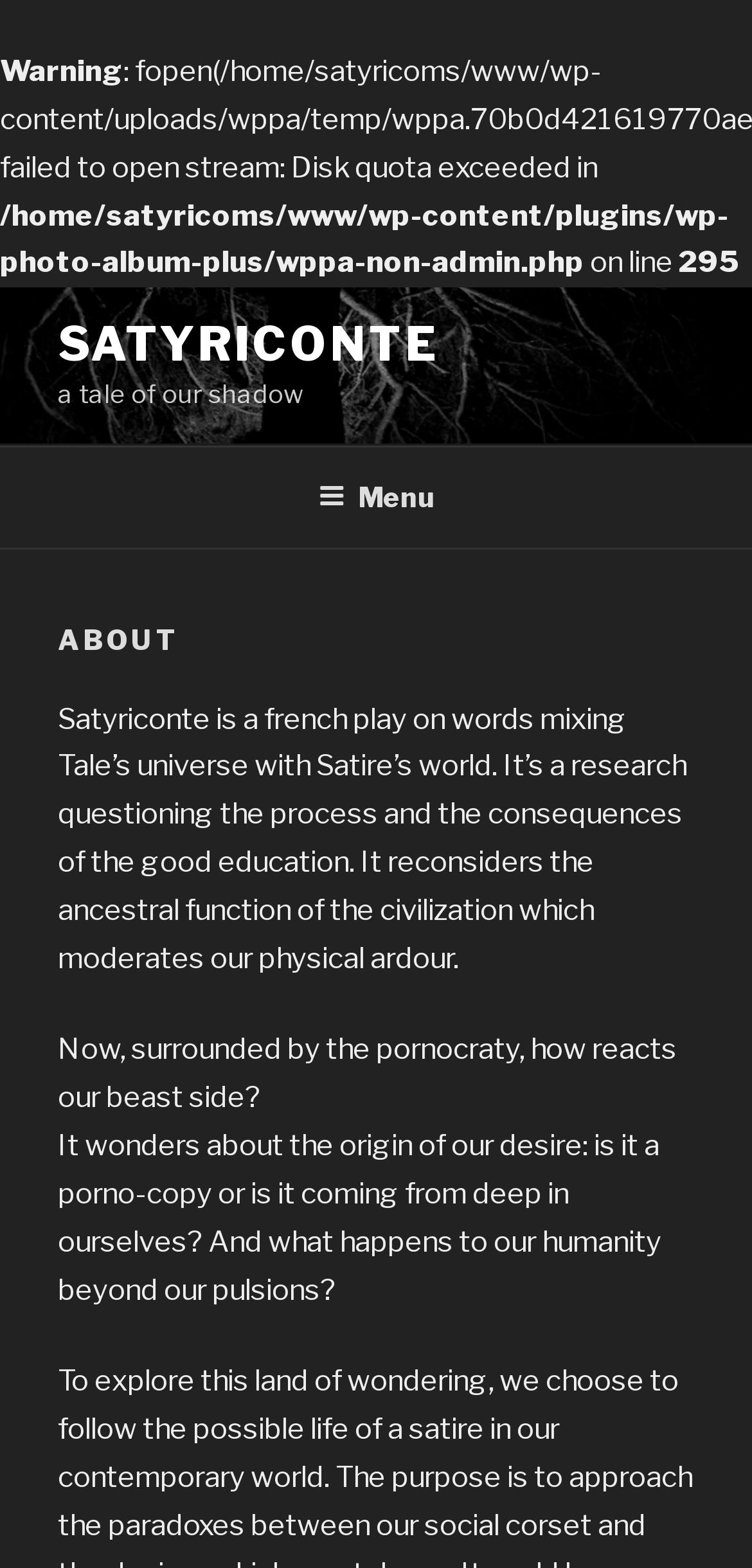Extract the bounding box coordinates for the described element: "Satyriconte". The coordinates should be represented as four float numbers between 0 and 1: [left, top, right, bottom].

[0.077, 0.202, 0.582, 0.238]